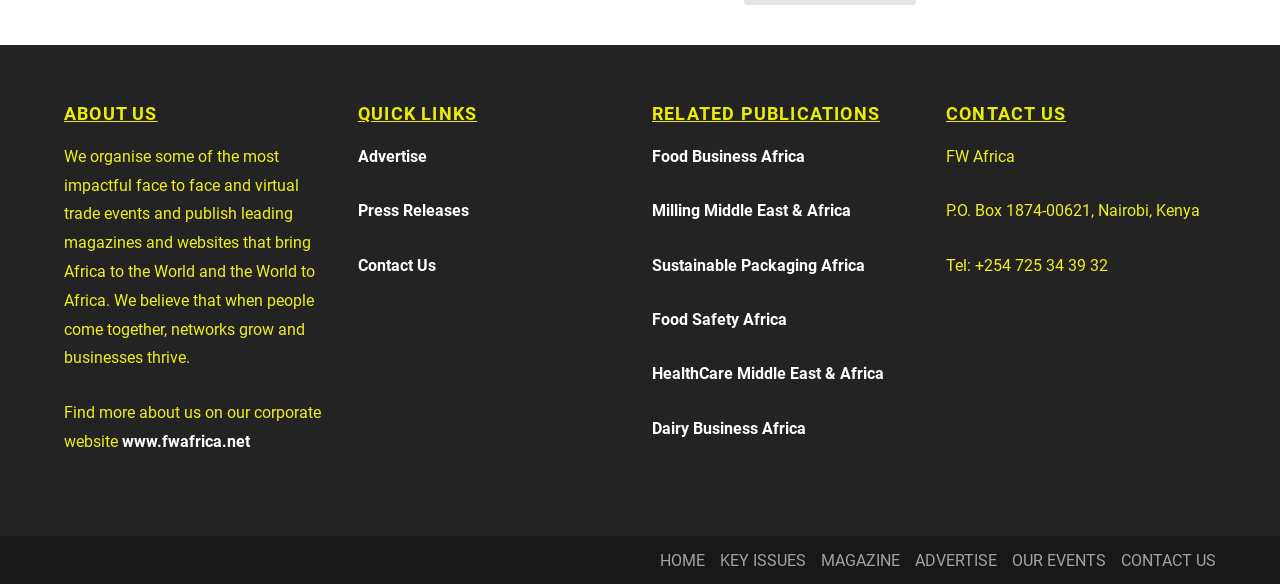Please find the bounding box coordinates in the format (top-left x, top-left y, bottom-right x, bottom-right y) for the given element description. Ensure the coordinates are floating point numbers between 0 and 1. Description: More About Me ->

None